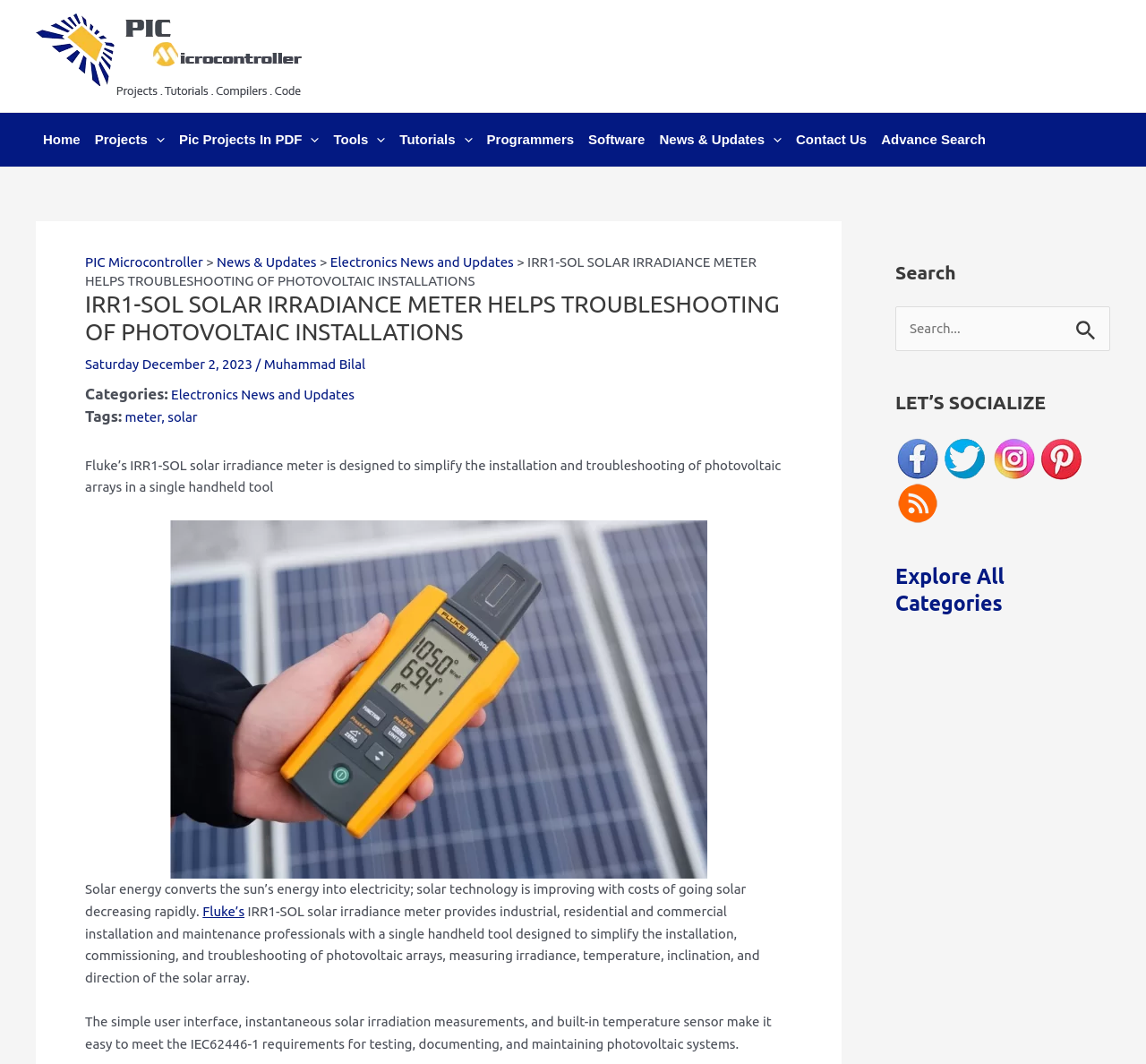Elaborate on the different components and information displayed on the webpage.

This webpage is about Fluke's IRR1-SOL solar irradiance meter, a handheld tool designed to simplify the installation and troubleshooting of photovoltaic arrays. At the top left corner, there is a logo of Pic Microcontroller. Below the logo, there is a site navigation menu with links to various sections, including Home, Projects, Tools, Tutorials, Programmers, Software, News & Updates, and Contact Us. 

On the top right corner, there is a search bar with a search button. Below the search bar, there are three sections: one for social media links, one for exploring all categories, and another section with no clear title.

The main content of the webpage is divided into several sections. The first section has a heading that matches the title of the webpage. Below the heading, there is a paragraph describing the benefits of solar energy and how the IRR1-SOL solar irradiance meter can help with the installation and maintenance of photovoltaic systems. 

There is a figure or image below the paragraph, followed by another paragraph that provides more details about the features and benefits of the IRR1-SOL solar irradiance meter. The last section has a heading that says "Search" and contains a search box and a search button.

On the right side of the webpage, there are three complementary sections. The first section has a heading that says "Search" and contains a search box and a search button. The second section has a heading that says "LET'S SOCIALIZE" and contains links to various social media platforms, including Facebook, Twitter, Instagram, Pinterest, and RSS. The third section has a link to "Explore All Categories".